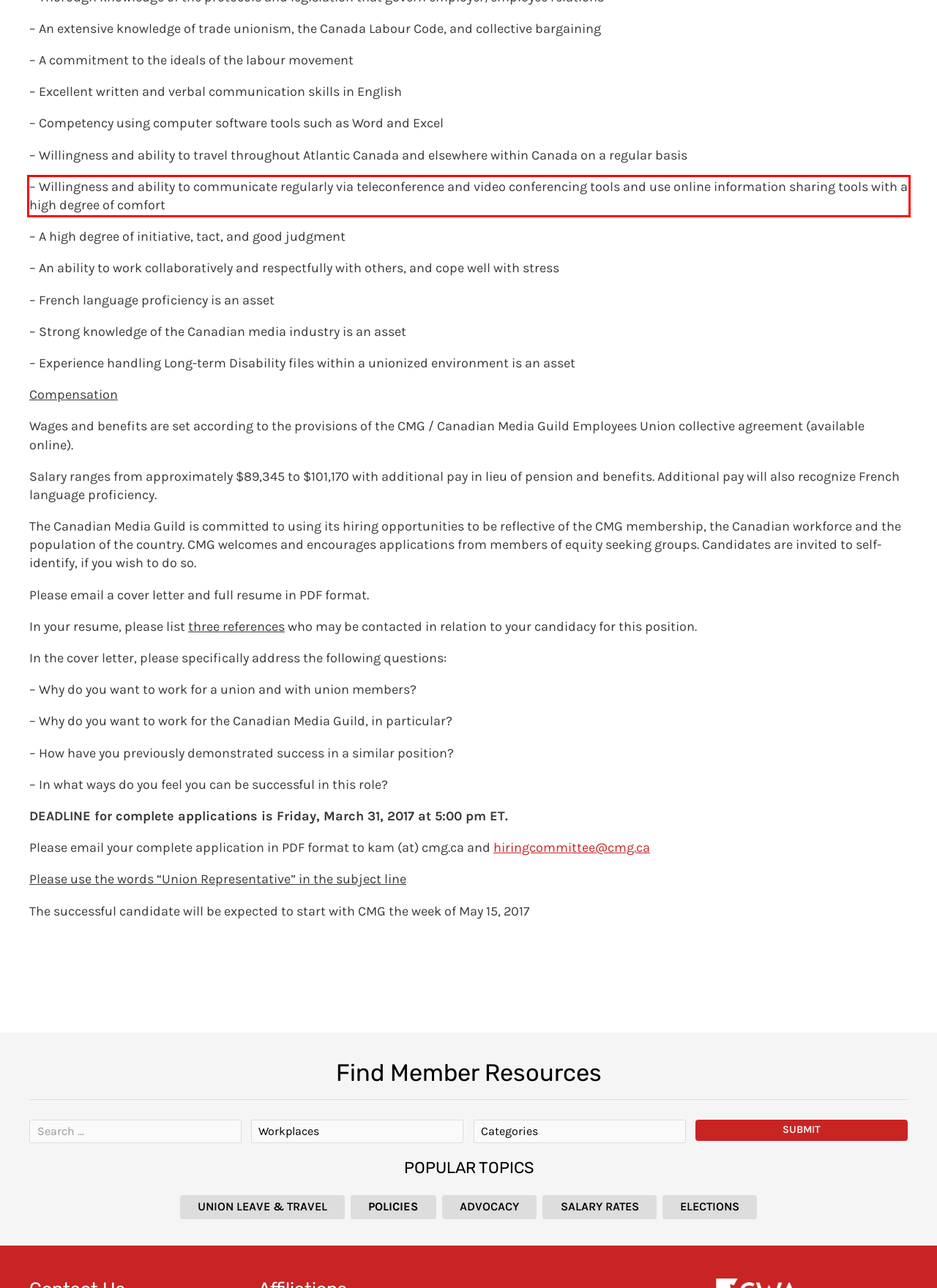In the screenshot of the webpage, find the red bounding box and perform OCR to obtain the text content restricted within this red bounding box.

– Willingness and ability to communicate regularly via teleconference and video conferencing tools and use online information sharing tools with a high degree of comfort